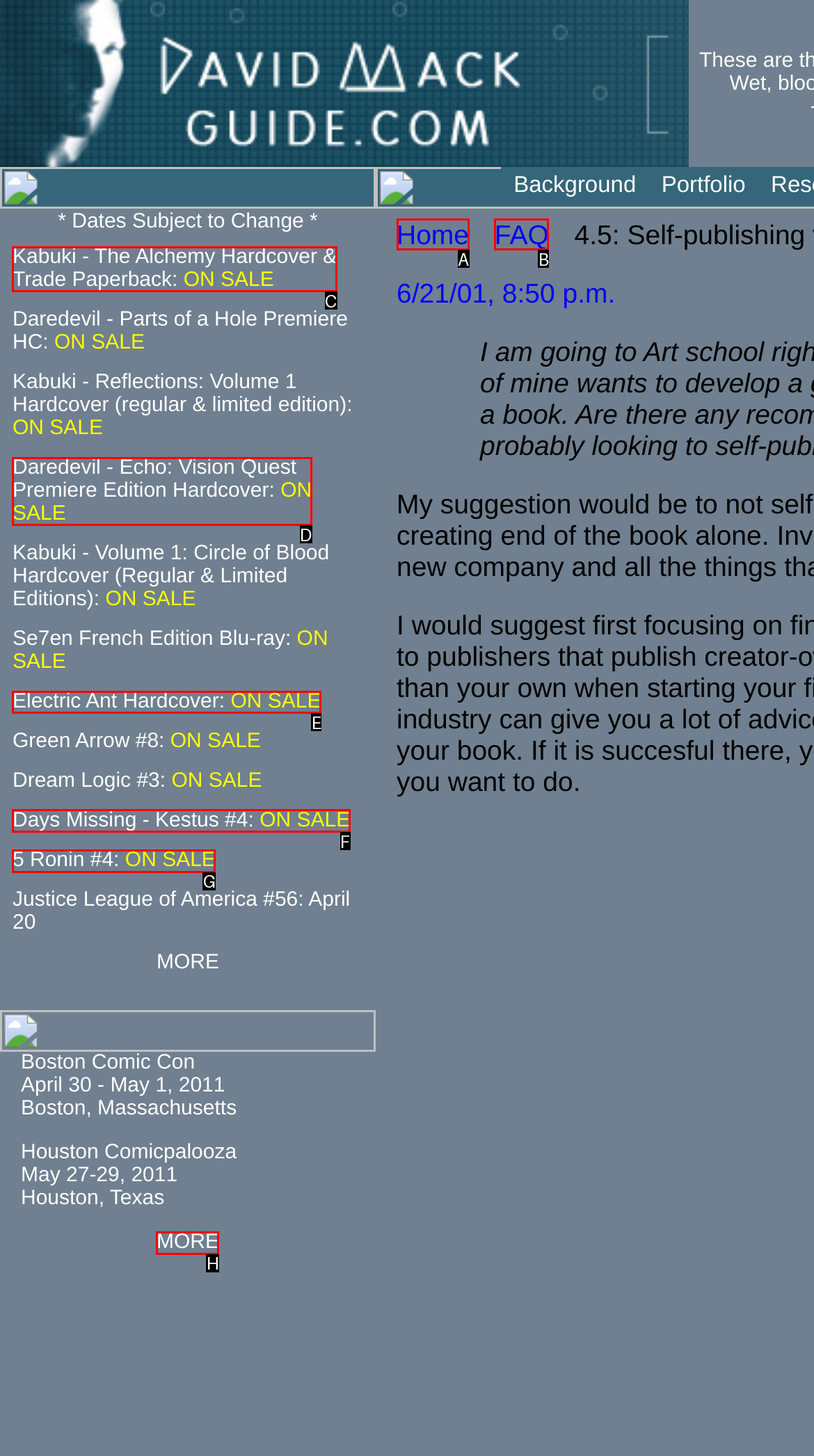Tell me the letter of the UI element I should click to accomplish the task: Click the Back to top button based on the choices provided in the screenshot.

None